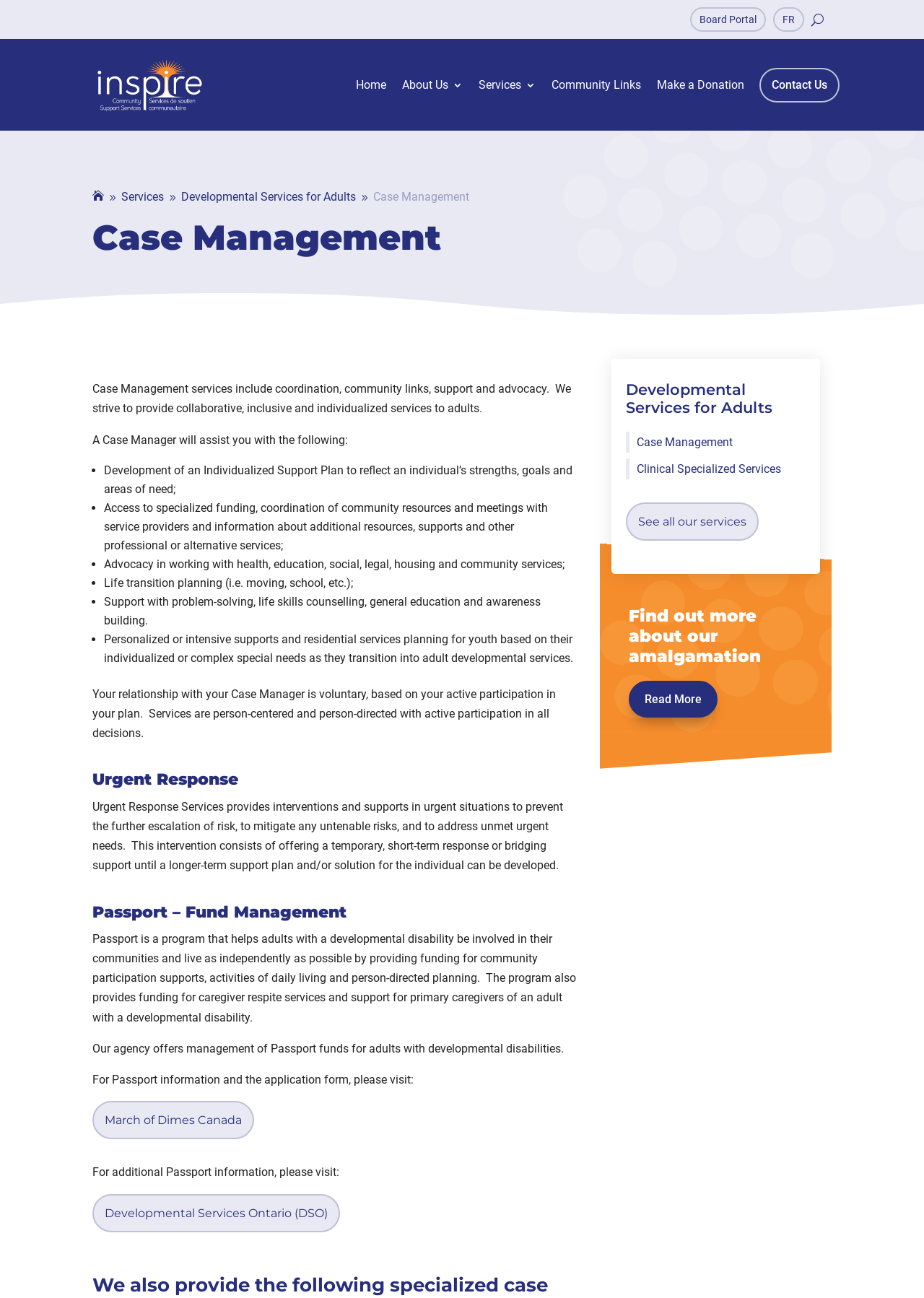Specify the bounding box coordinates of the element's region that should be clicked to achieve the following instruction: "Click the 'Contact Us' link". The bounding box coordinates consist of four float numbers between 0 and 1, in the format [left, top, right, bottom].

[0.822, 0.052, 0.909, 0.079]